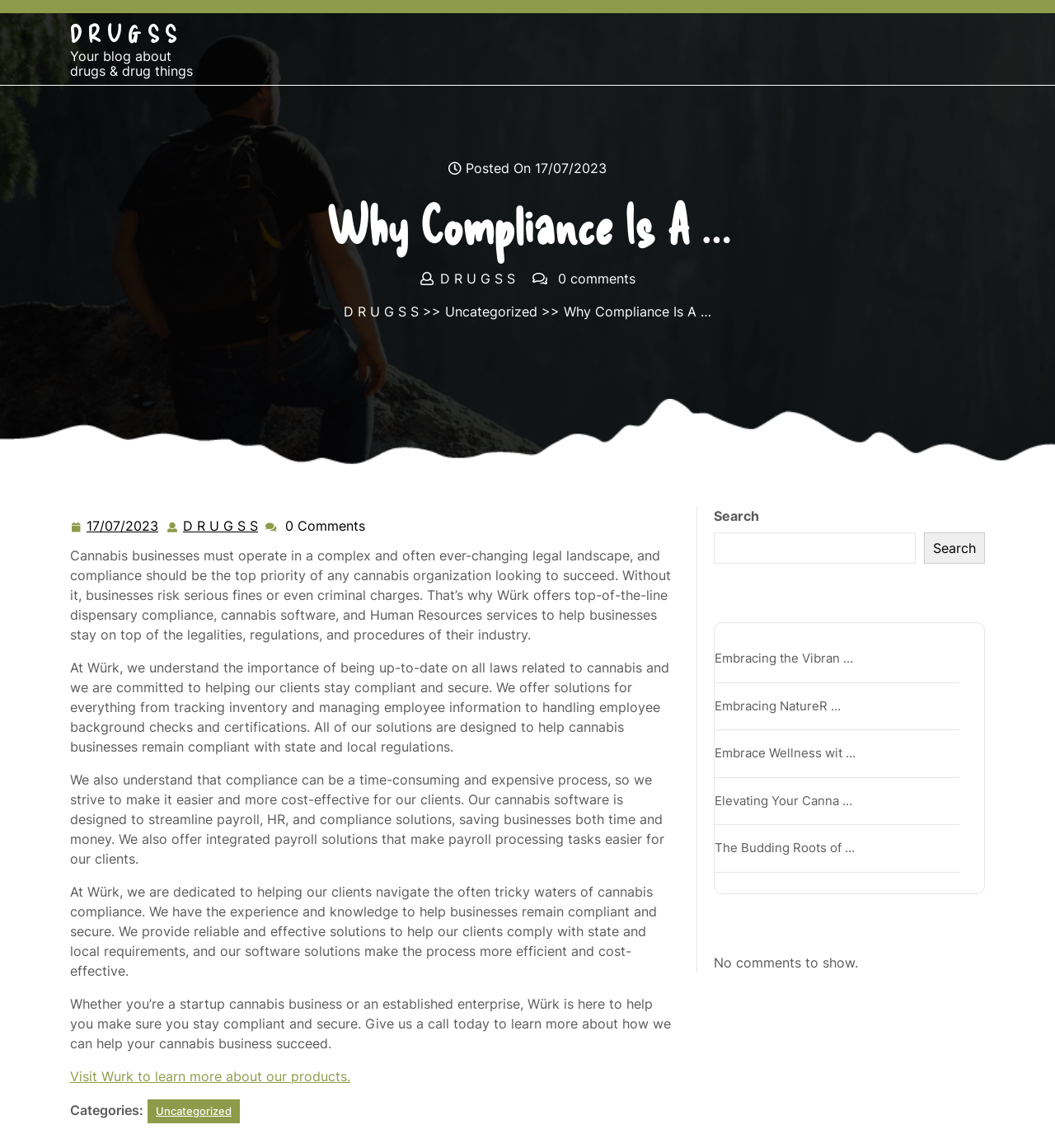Can you locate the main headline on this webpage and provide its text content?

Why Compliance Is A …